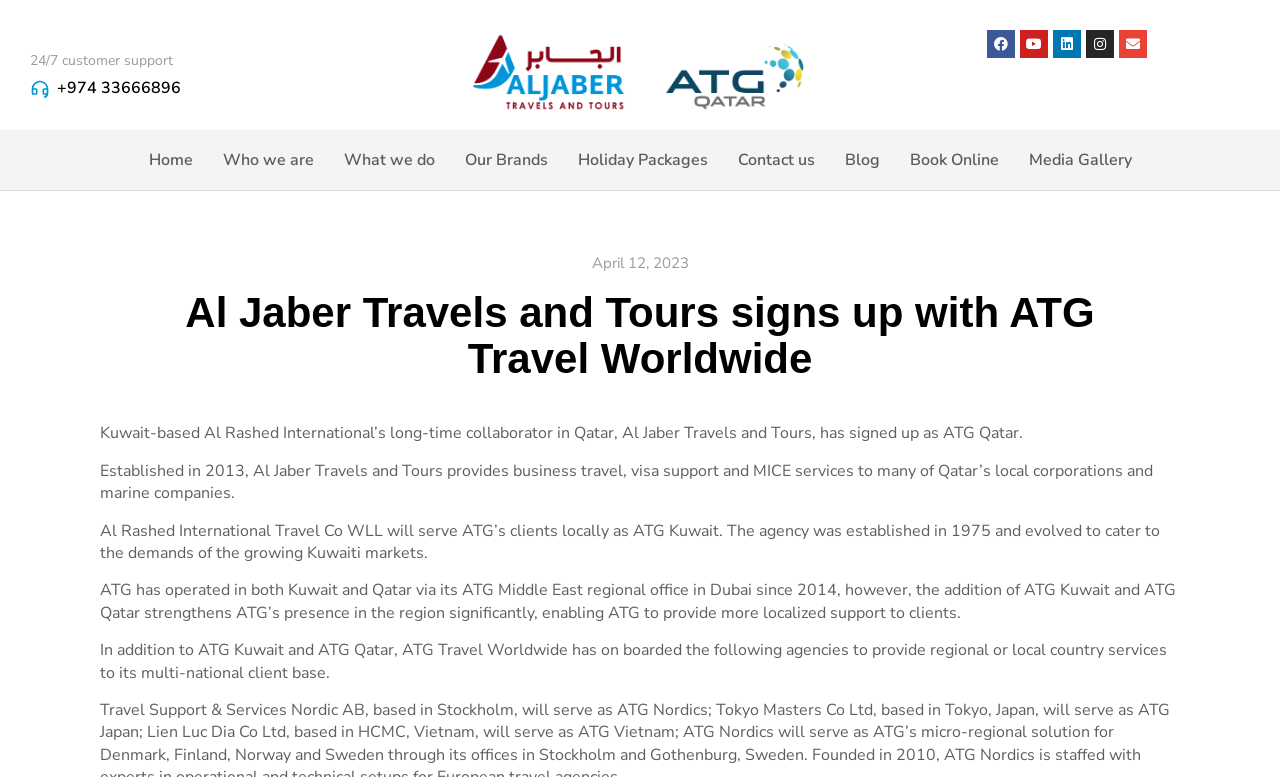What is the name of the company that collaborates with Al Jaber Travels and Tours in Qatar?
Use the screenshot to answer the question with a single word or phrase.

Al Rashed International